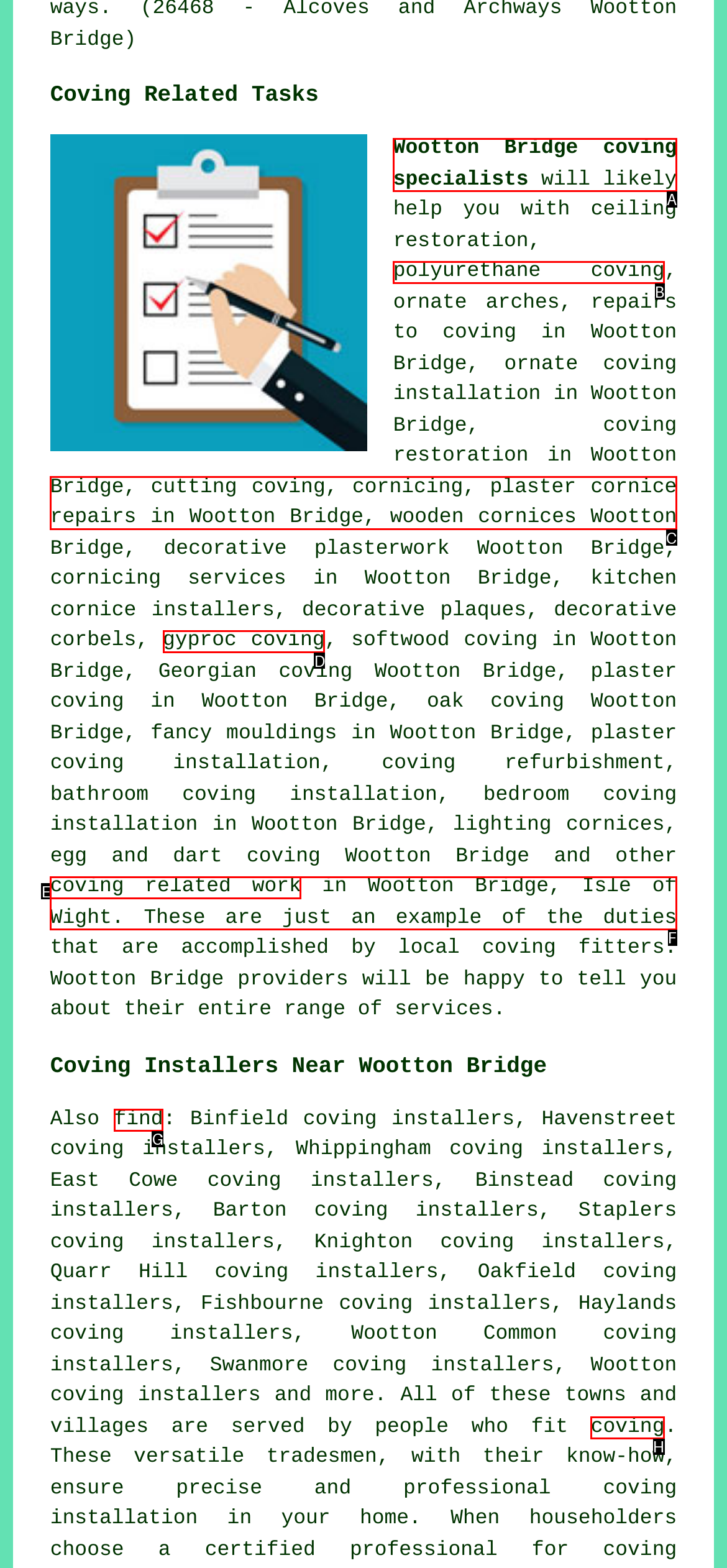Identify the letter of the option that should be selected to accomplish the following task: visit plaster cornice repairs page. Provide the letter directly.

C